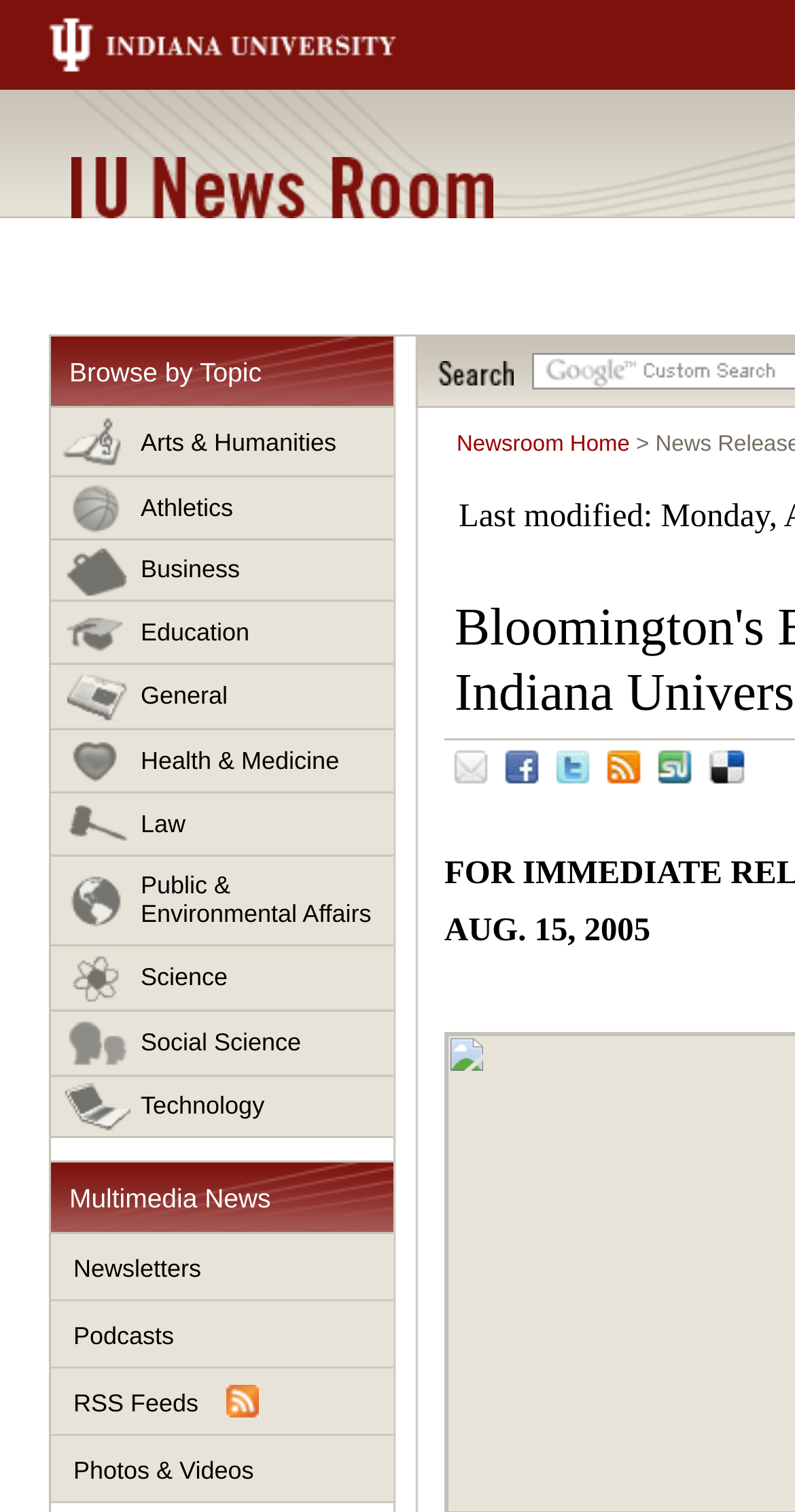Specify the bounding box coordinates of the area that needs to be clicked to achieve the following instruction: "go to Newsroom Home".

[0.574, 0.286, 0.792, 0.302]